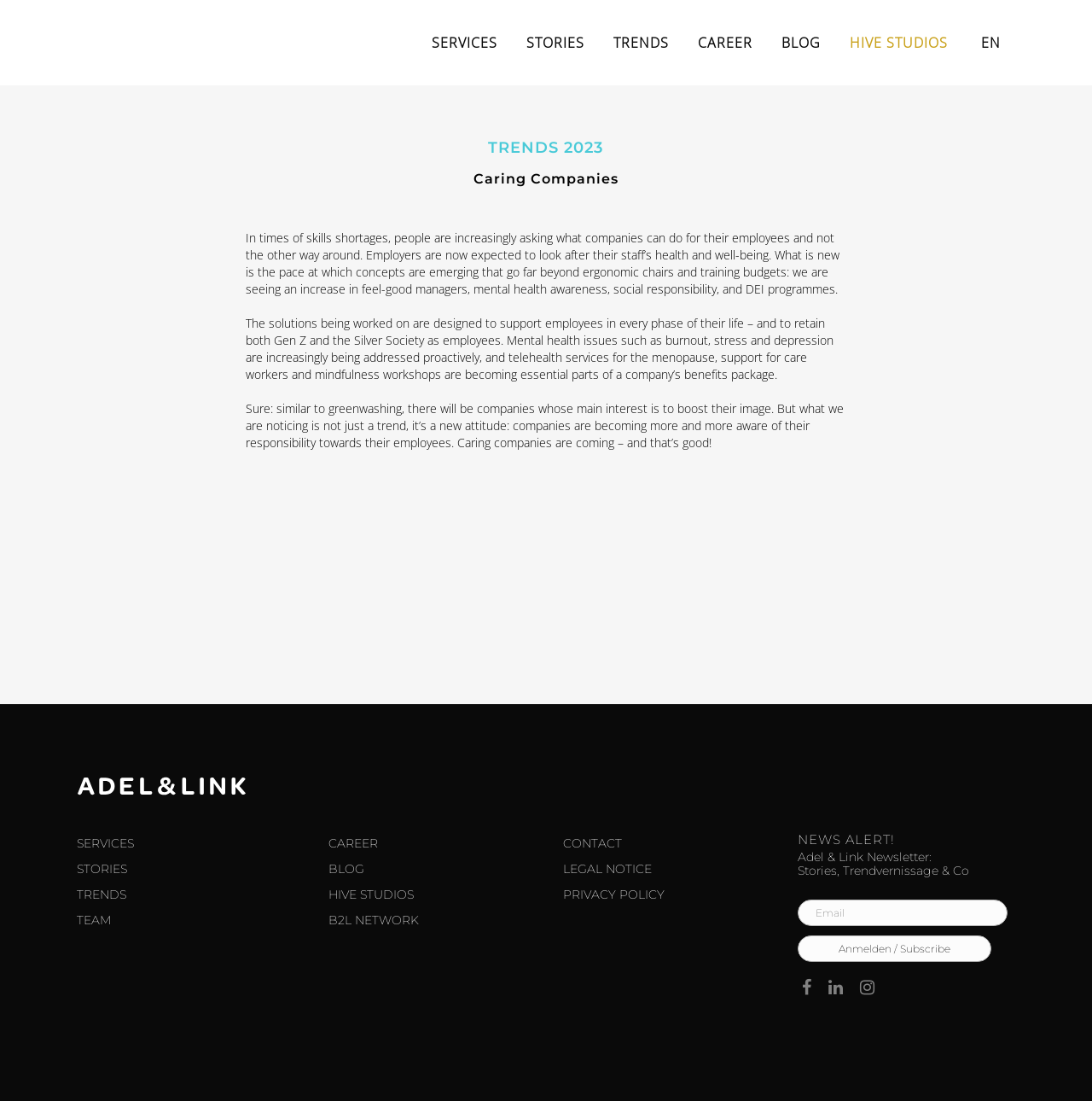Find and specify the bounding box coordinates that correspond to the clickable region for the instruction: "Learn about 401k to gold rollover".

None